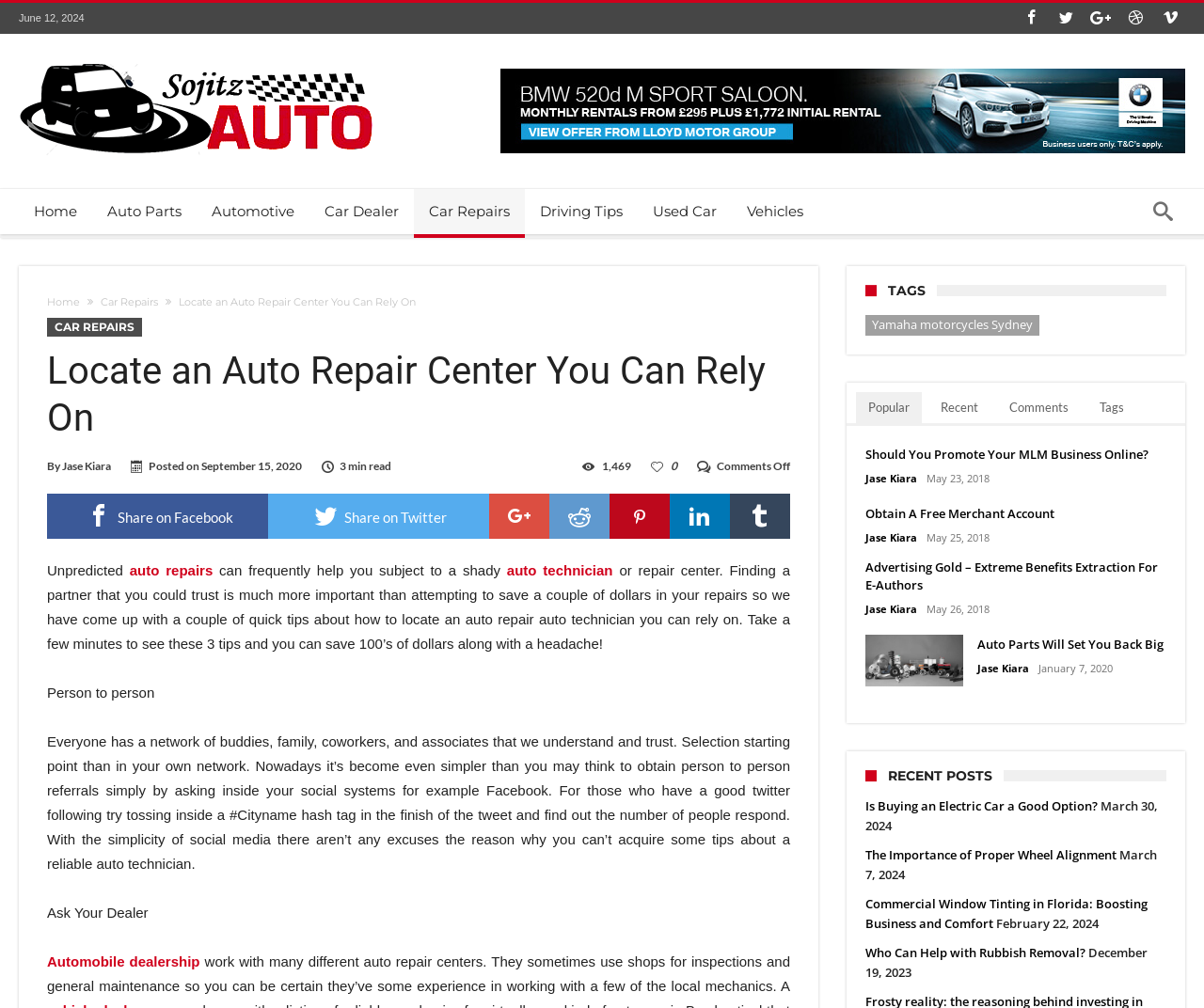Determine the bounding box coordinates of the target area to click to execute the following instruction: "Read the article 'Locate an Auto Repair Center You Can Rely On'."

[0.039, 0.315, 0.656, 0.49]